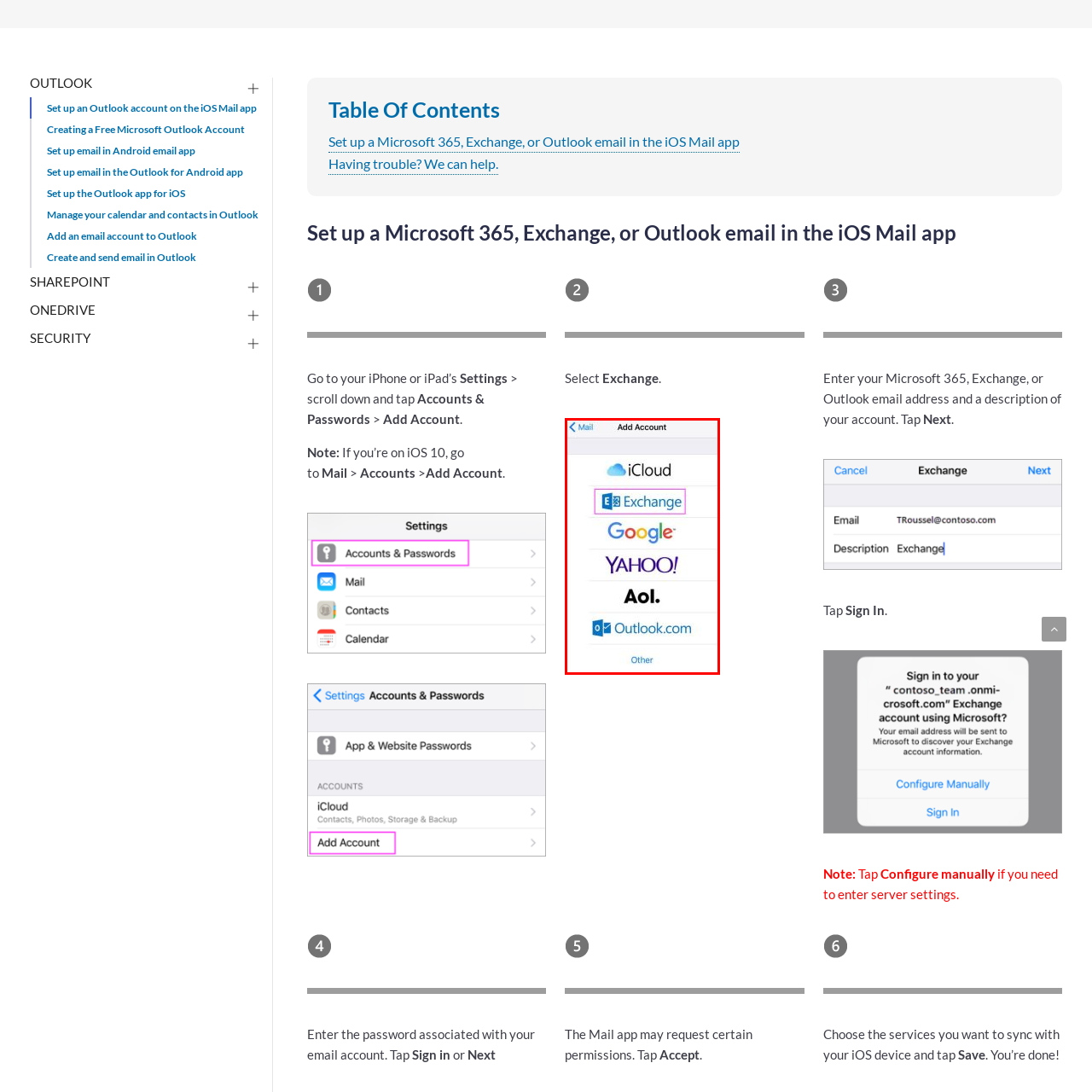What is the logo associated with the Yahoo! email service?
Take a close look at the image highlighted by the red bounding box and answer the question thoroughly based on the details you see.

I examined the image and found that each email service option is represented with its respective logo. The Yahoo! email service option is accompanied by the Yahoo! logo, which is a distinctive visual identifier for the brand.